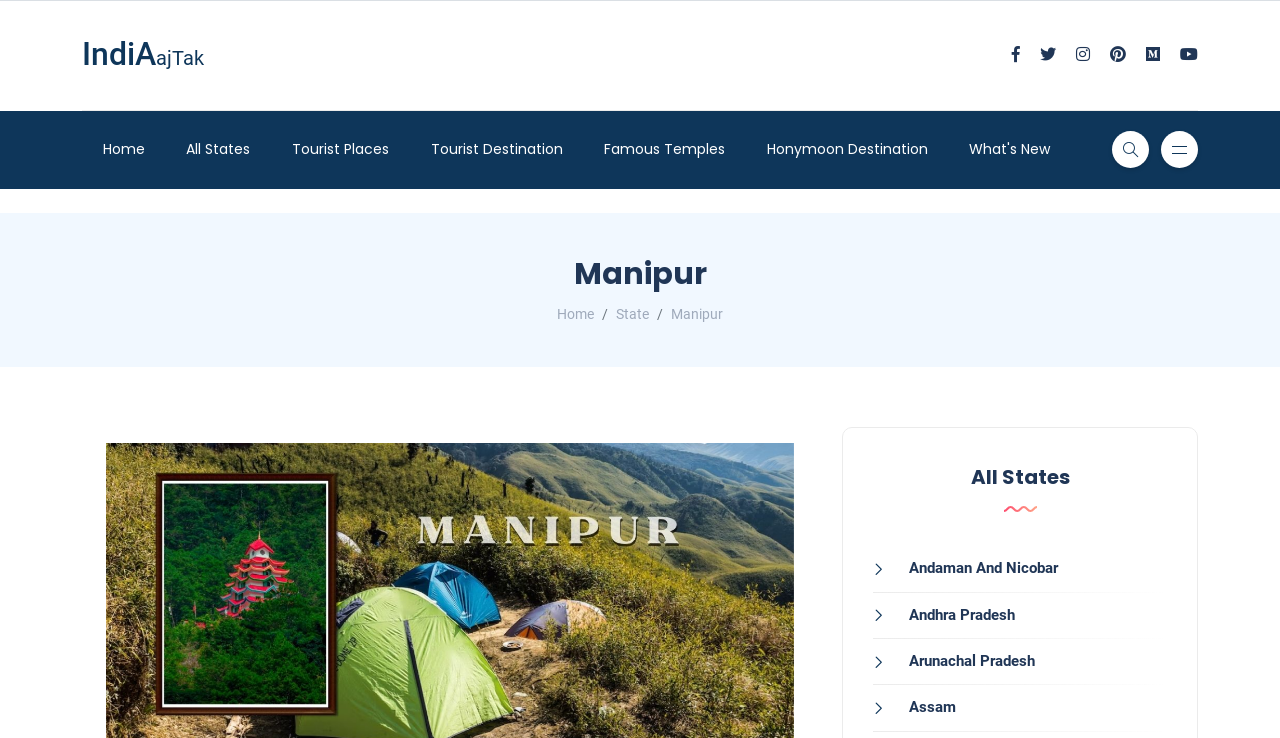Specify the bounding box coordinates of the element's area that should be clicked to execute the given instruction: "Learn about Andaman And Nicobar". The coordinates should be four float numbers between 0 and 1, i.e., [left, top, right, bottom].

[0.682, 0.758, 0.827, 0.782]